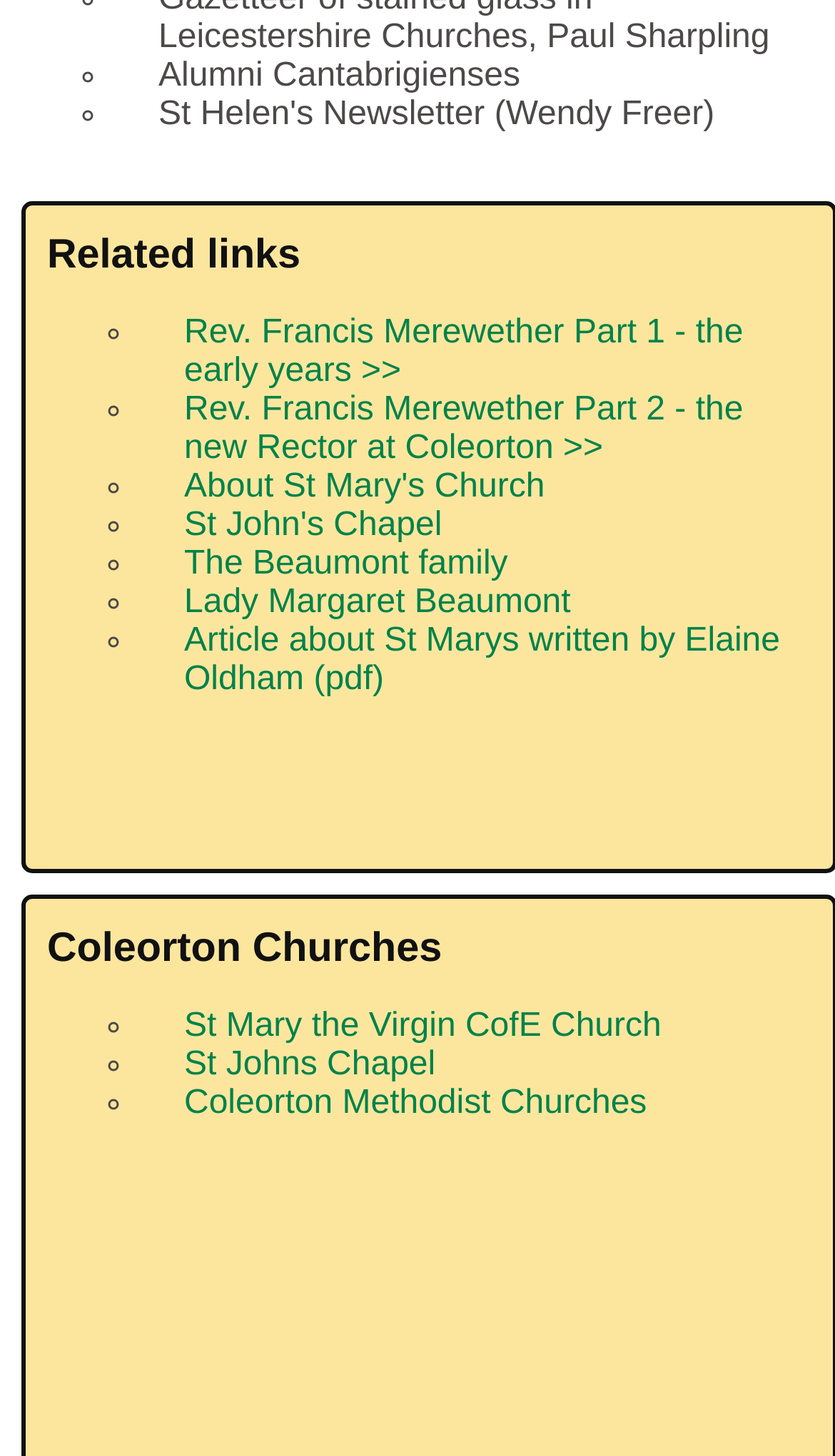Please identify the bounding box coordinates of the area that needs to be clicked to follow this instruction: "Visit St Mary the Virgin CofE Church".

[0.221, 0.692, 0.792, 0.717]